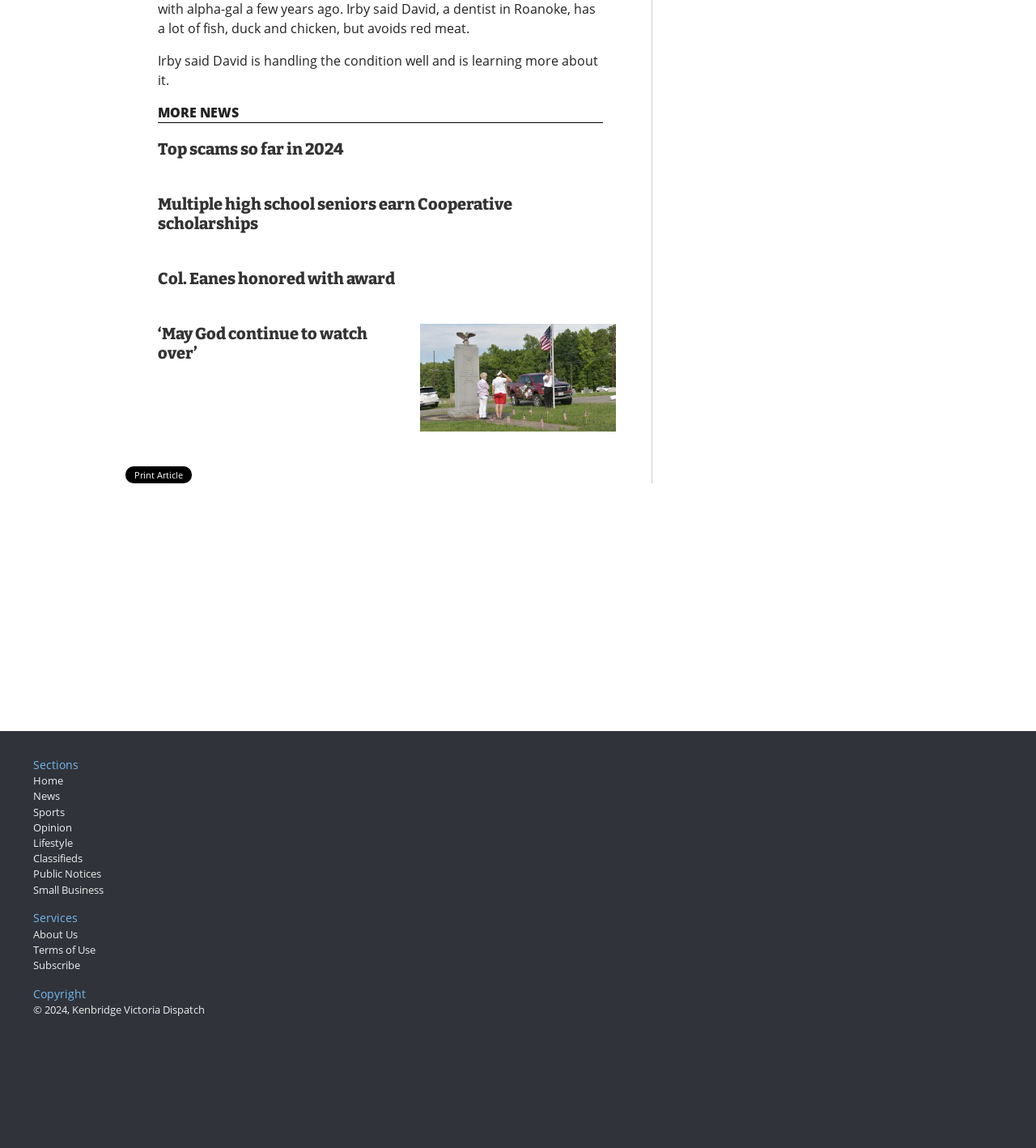Identify the bounding box coordinates of the area that should be clicked in order to complete the given instruction: "Subscribe to the newsletter". The bounding box coordinates should be four float numbers between 0 and 1, i.e., [left, top, right, bottom].

[0.032, 0.834, 0.077, 0.847]